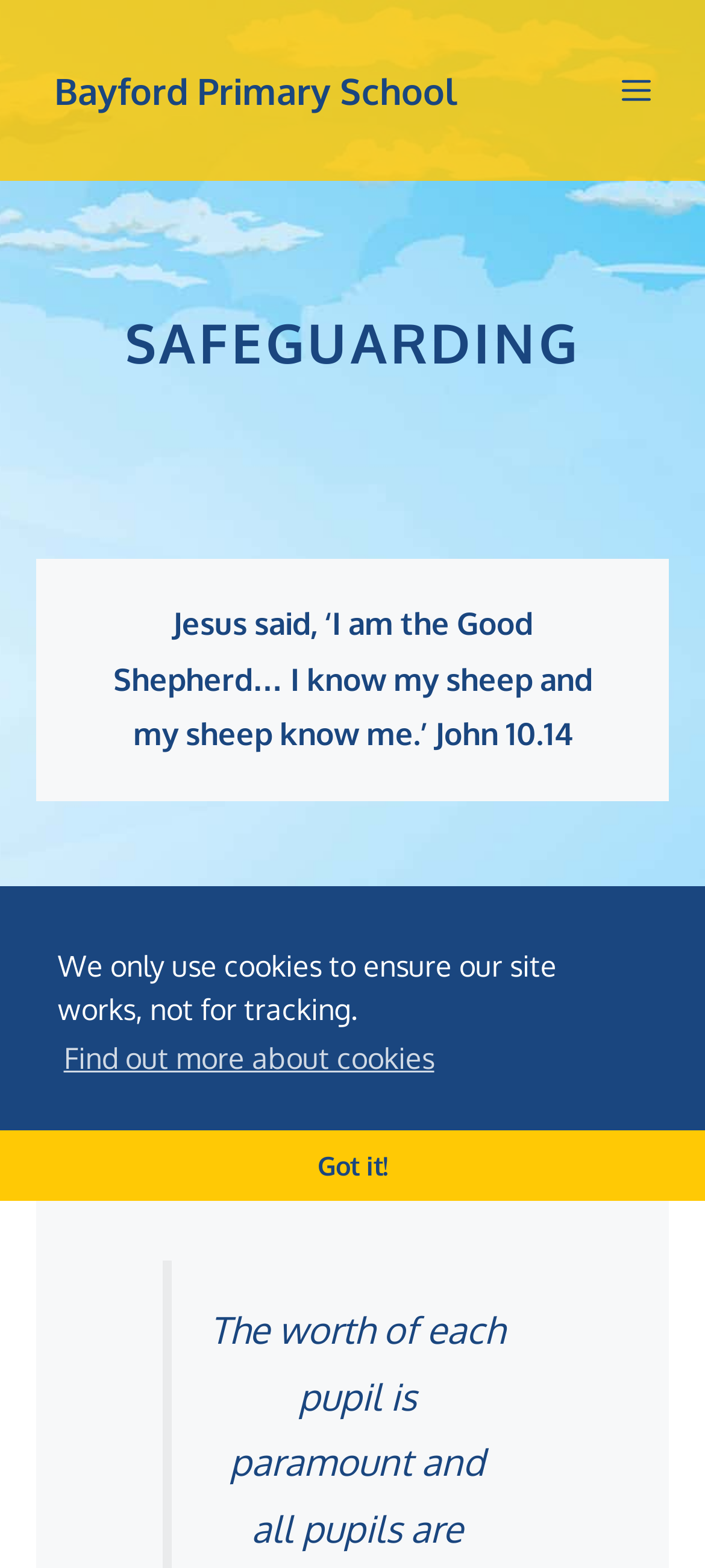Given the element description "Find out more about cookies" in the screenshot, predict the bounding box coordinates of that UI element.

[0.082, 0.658, 0.624, 0.693]